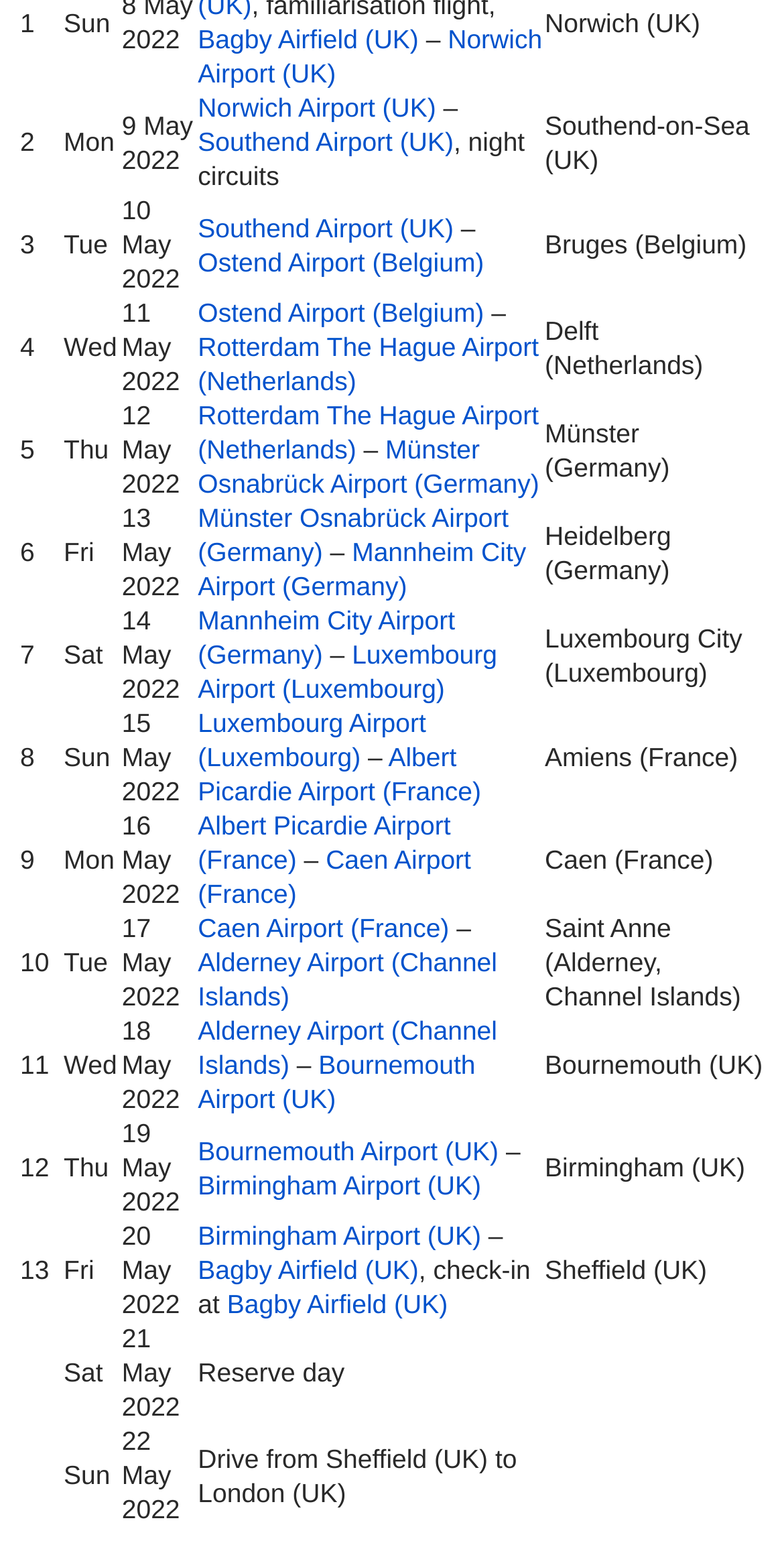Pinpoint the bounding box coordinates of the clickable area needed to execute the instruction: "Check flight information on 17 May 2022". The coordinates should be specified as four float numbers between 0 and 1, i.e., [left, top, right, bottom].

[0.155, 0.59, 0.252, 0.656]